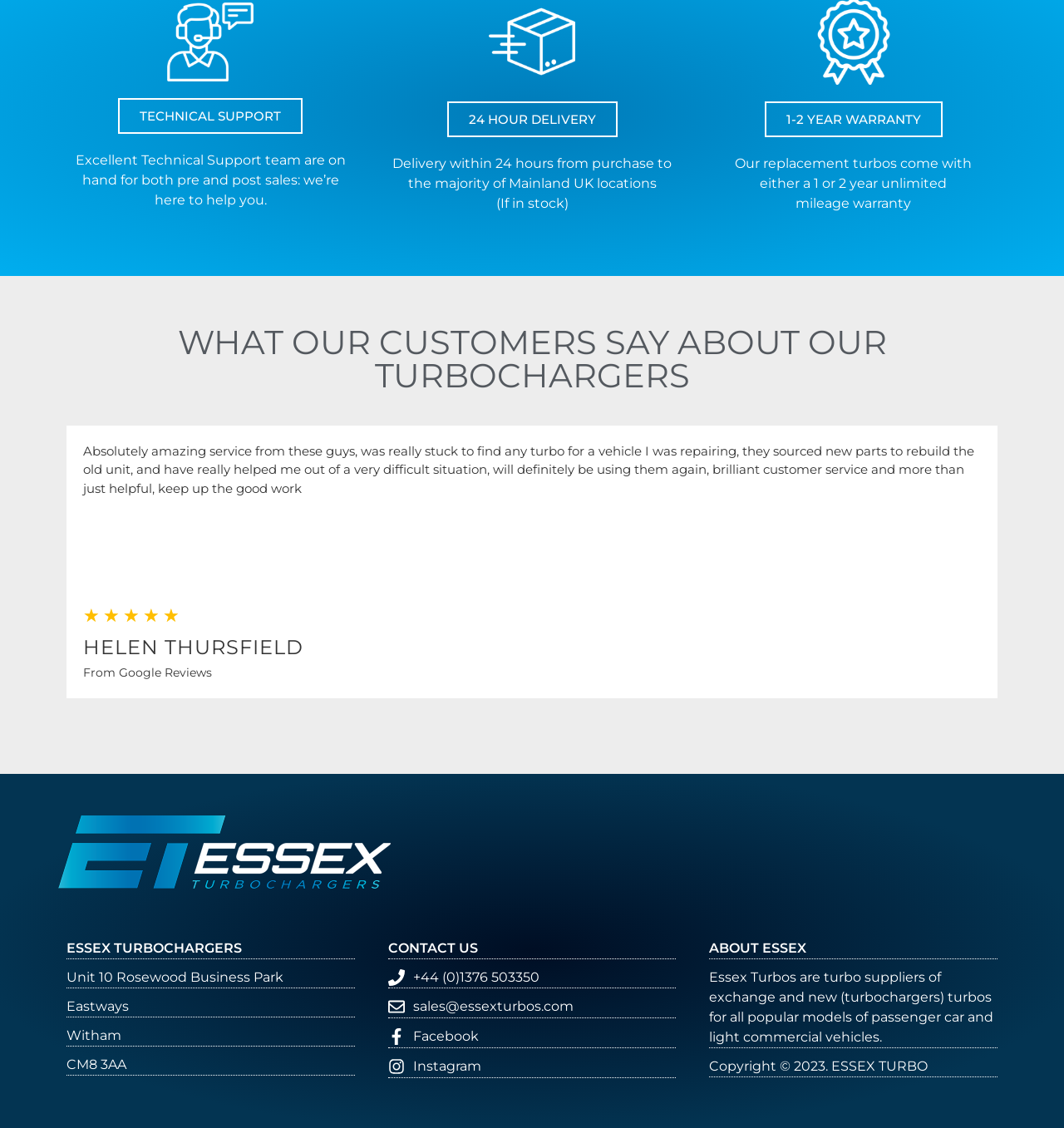Please identify the bounding box coordinates of the element I need to click to follow this instruction: "Click the '24 HOUR DELIVERY' button".

[0.42, 0.09, 0.58, 0.122]